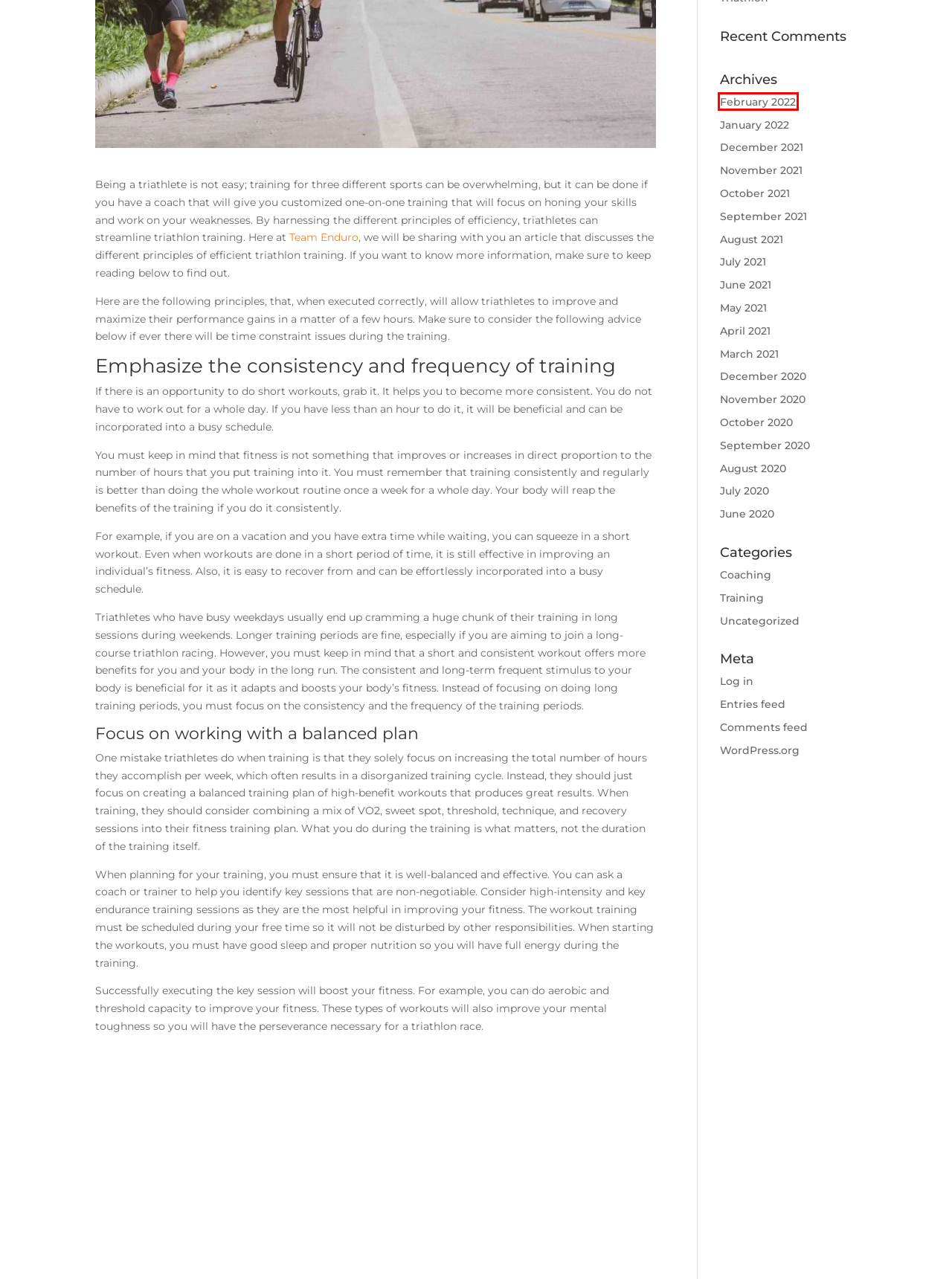Analyze the screenshot of a webpage with a red bounding box and select the webpage description that most accurately describes the new page resulting from clicking the element inside the red box. Here are the candidates:
A. March 2021 - Team Enduro
B. February 2022 - Team Enduro
C. April 2021 - Team Enduro
D. October 2021 - Team Enduro
E. December 2020 - Team Enduro
F. Uncategorized Archives - Team Enduro
G. May 2021 - Team Enduro
H. November 2021 - Team Enduro

B